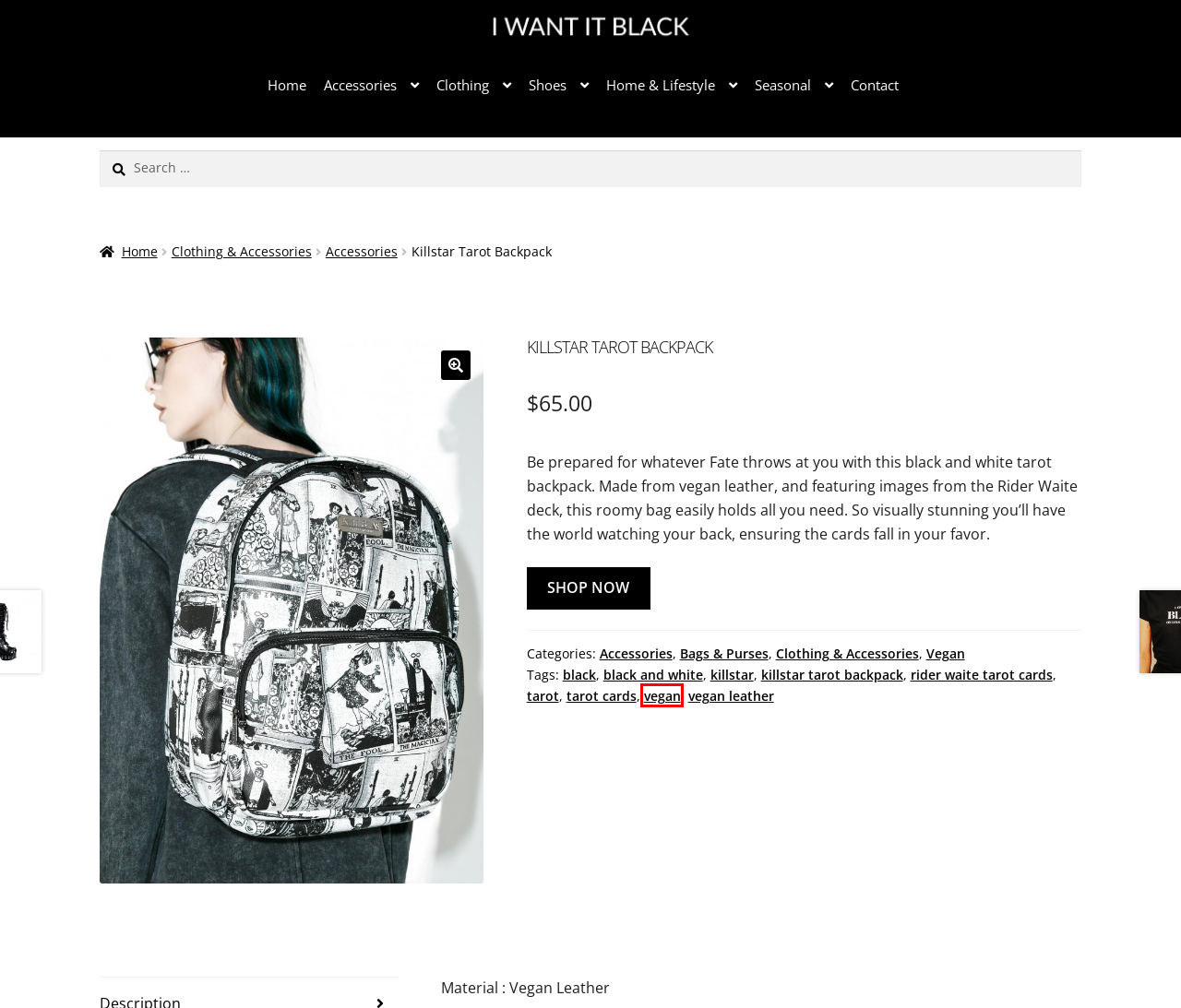Look at the screenshot of a webpage with a red bounding box and select the webpage description that best corresponds to the new page after clicking the element in the red box. Here are the options:
A. killstar tarot backpack – I Want It Black
B. rider waite tarot cards – I Want It Black
C. tarot cards – I Want It Black
D. tarot – I Want It Black
E. black – I Want It Black
F. vegan – I Want It Black
G. black and white – I Want It Black
H. vegan leather – I Want It Black

F